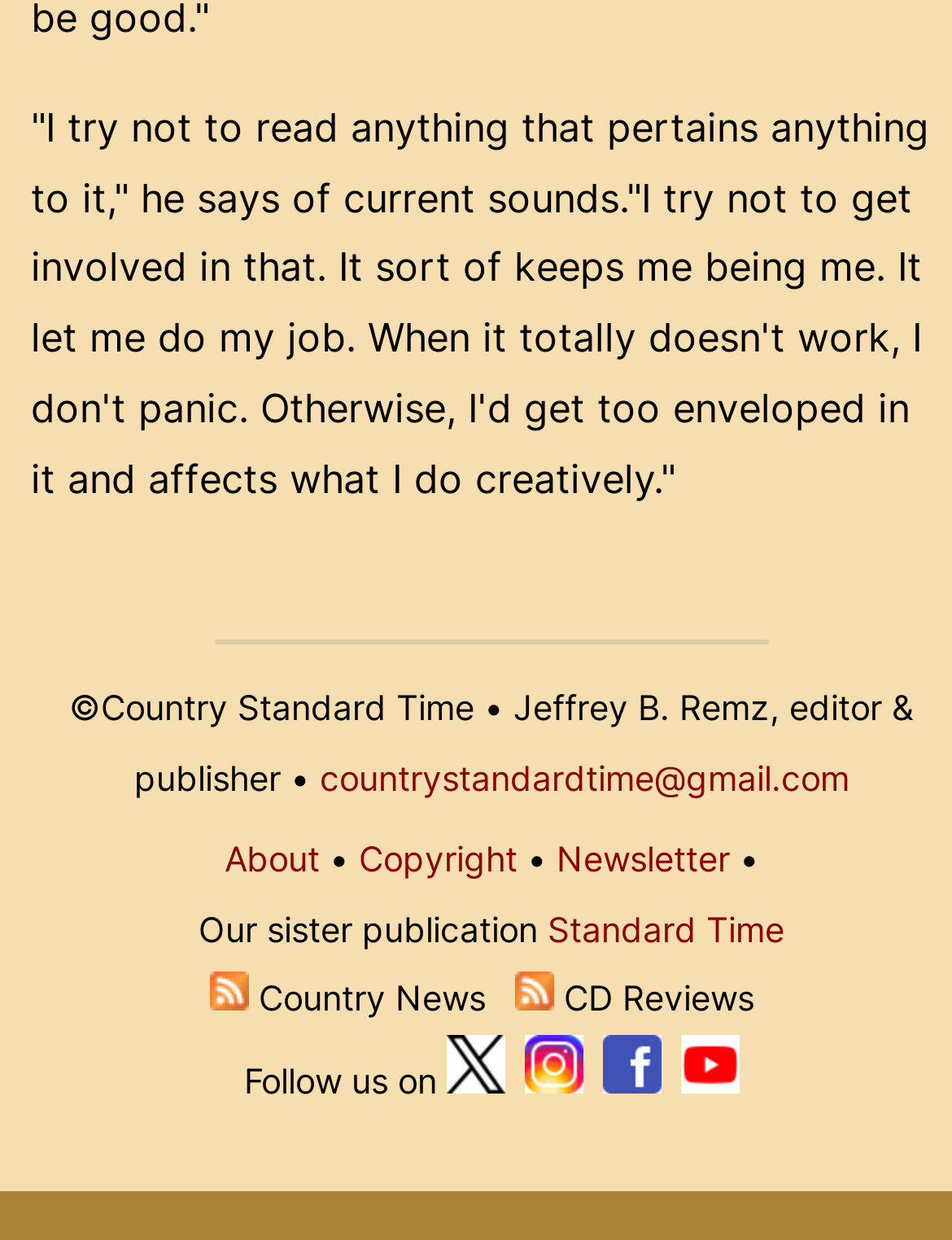Locate the bounding box coordinates of the element's region that should be clicked to carry out the following instruction: "Check Copyright". The coordinates need to be four float numbers between 0 and 1, i.e., [left, top, right, bottom].

[0.377, 0.675, 0.543, 0.708]